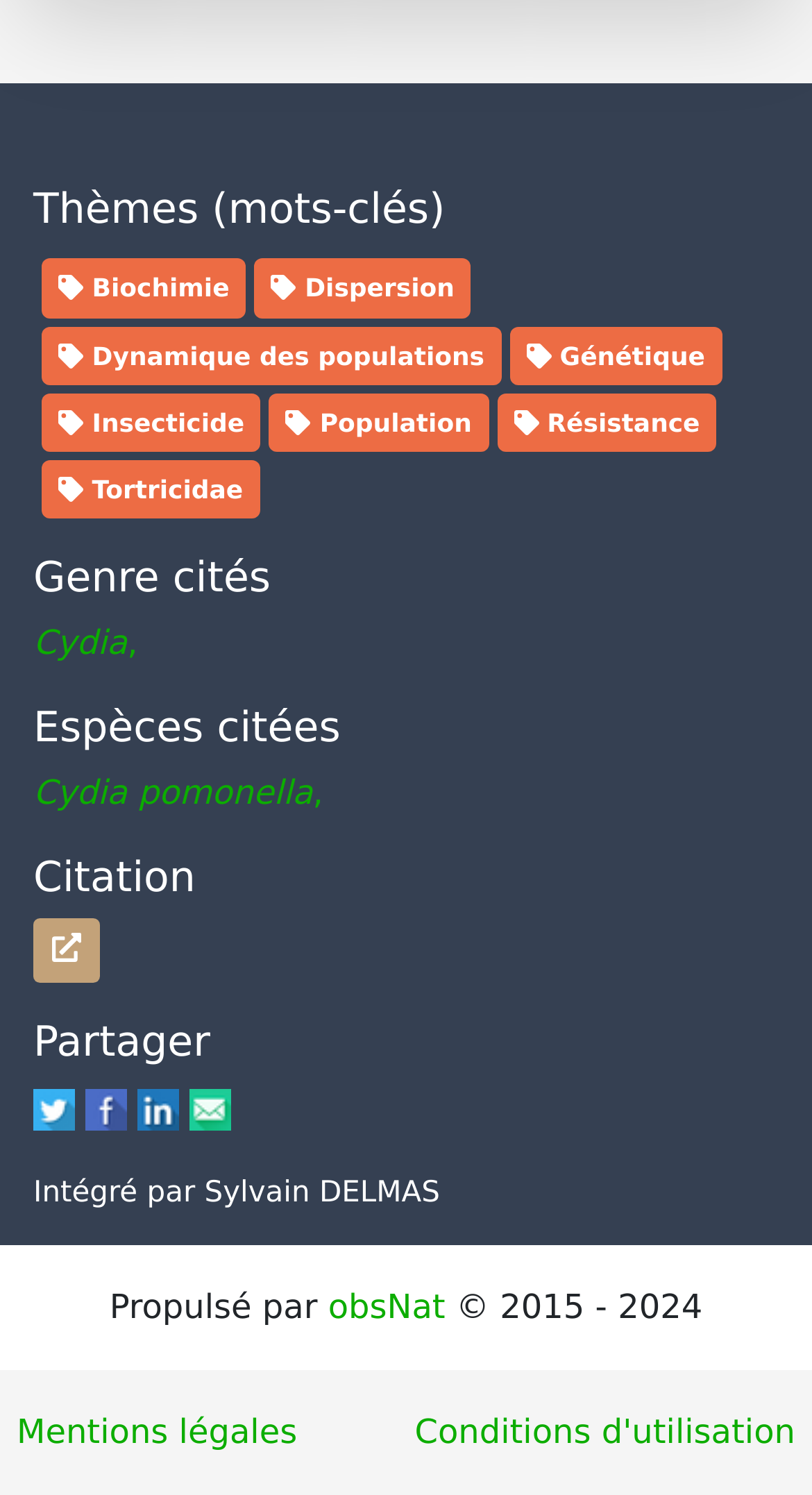Analyze the image and provide a detailed answer to the question: How many themes are listed?

I counted the number of links under the 'Thèmes (mots-clés)' heading, which are 'Biochimie', 'Dispersion', 'Dynamique des populations', 'Génétique', 'Insecticide', 'Population', 'Résistance', 'Tortricidae'. There are 9 links in total.